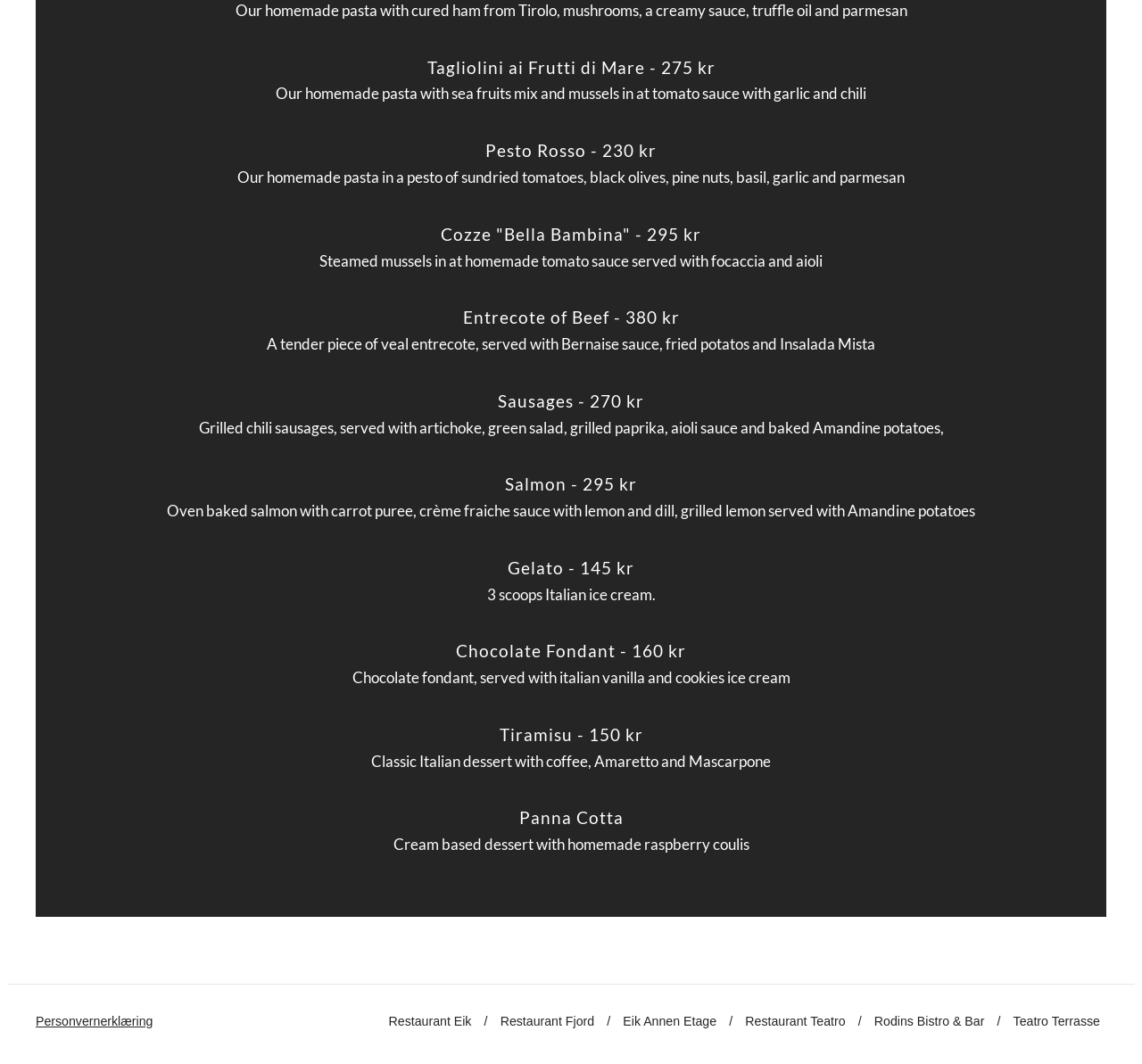Carefully examine the image and provide an in-depth answer to the question: What is the name of the restaurant mentioned in the bottom links?

I found the answer by looking at the links at the bottom of the page and found the link 'Restaurant Eik' which is one of the restaurant names mentioned.